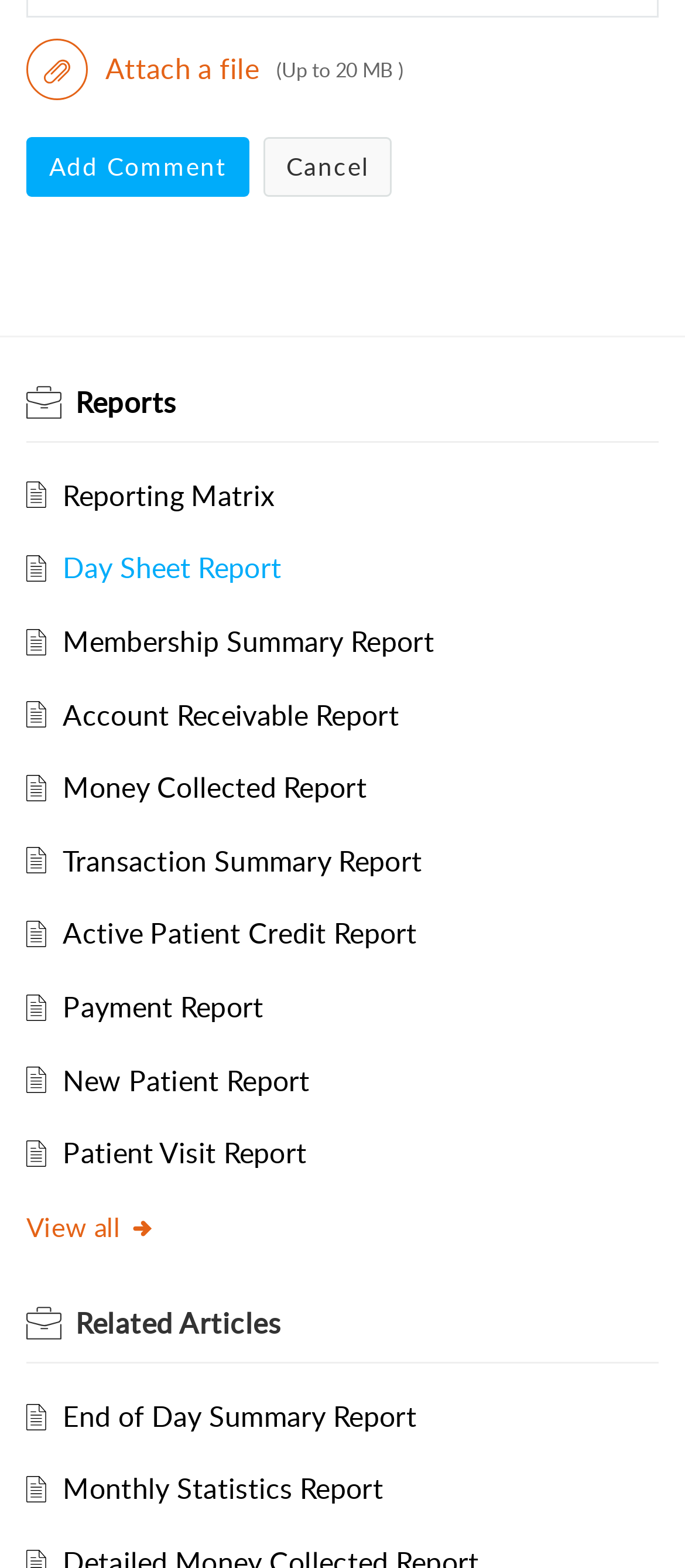Provide the bounding box coordinates of the HTML element described as: "End of Day Summary Report". The bounding box coordinates should be four float numbers between 0 and 1, i.e., [left, top, right, bottom].

[0.092, 0.891, 0.608, 0.915]